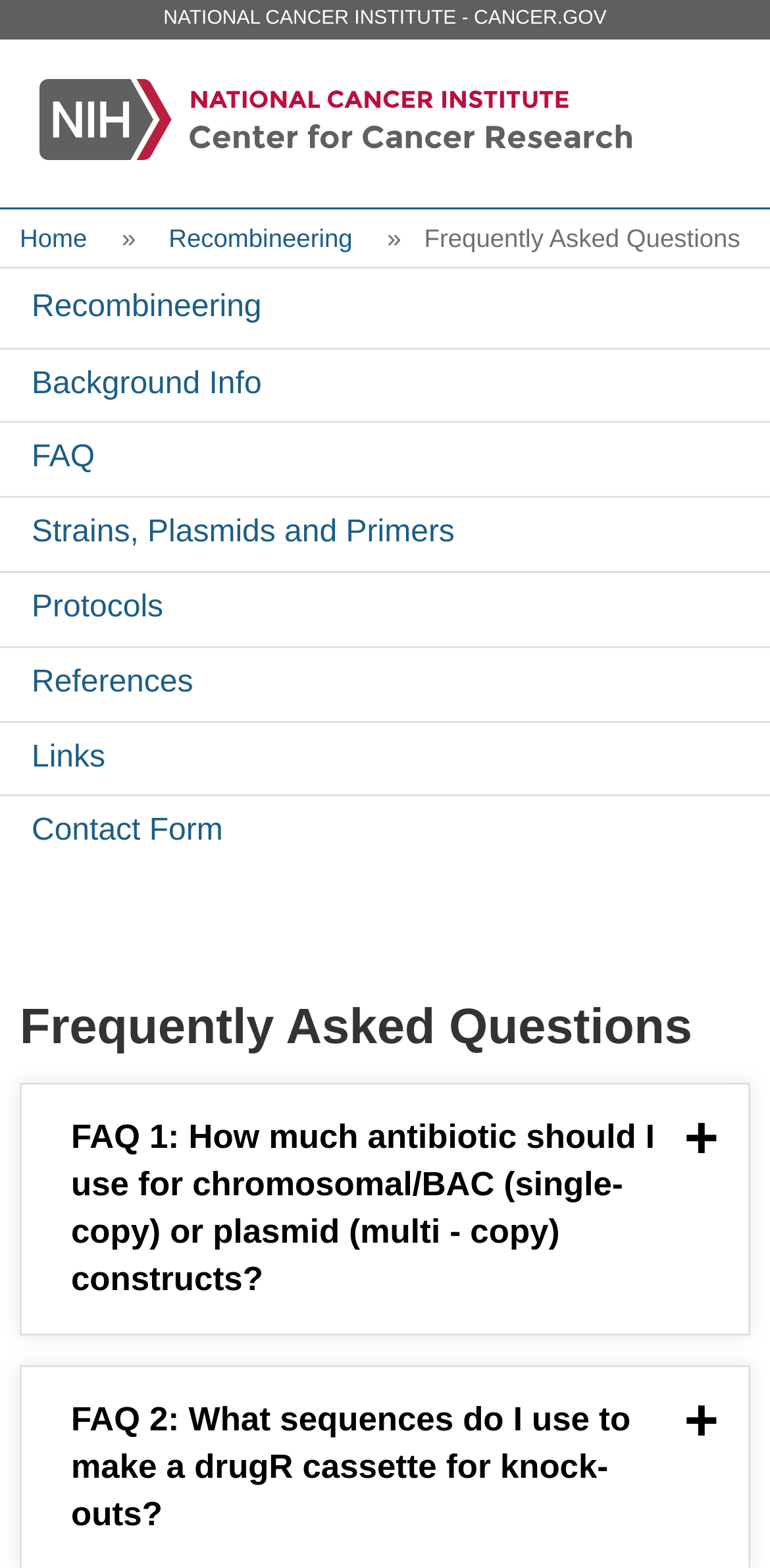Find the bounding box coordinates of the clickable region needed to perform the following instruction: "Expand FAQ 1". The coordinates should be provided as four float numbers between 0 and 1, i.e., [left, top, right, bottom].

[0.067, 0.711, 0.933, 0.832]